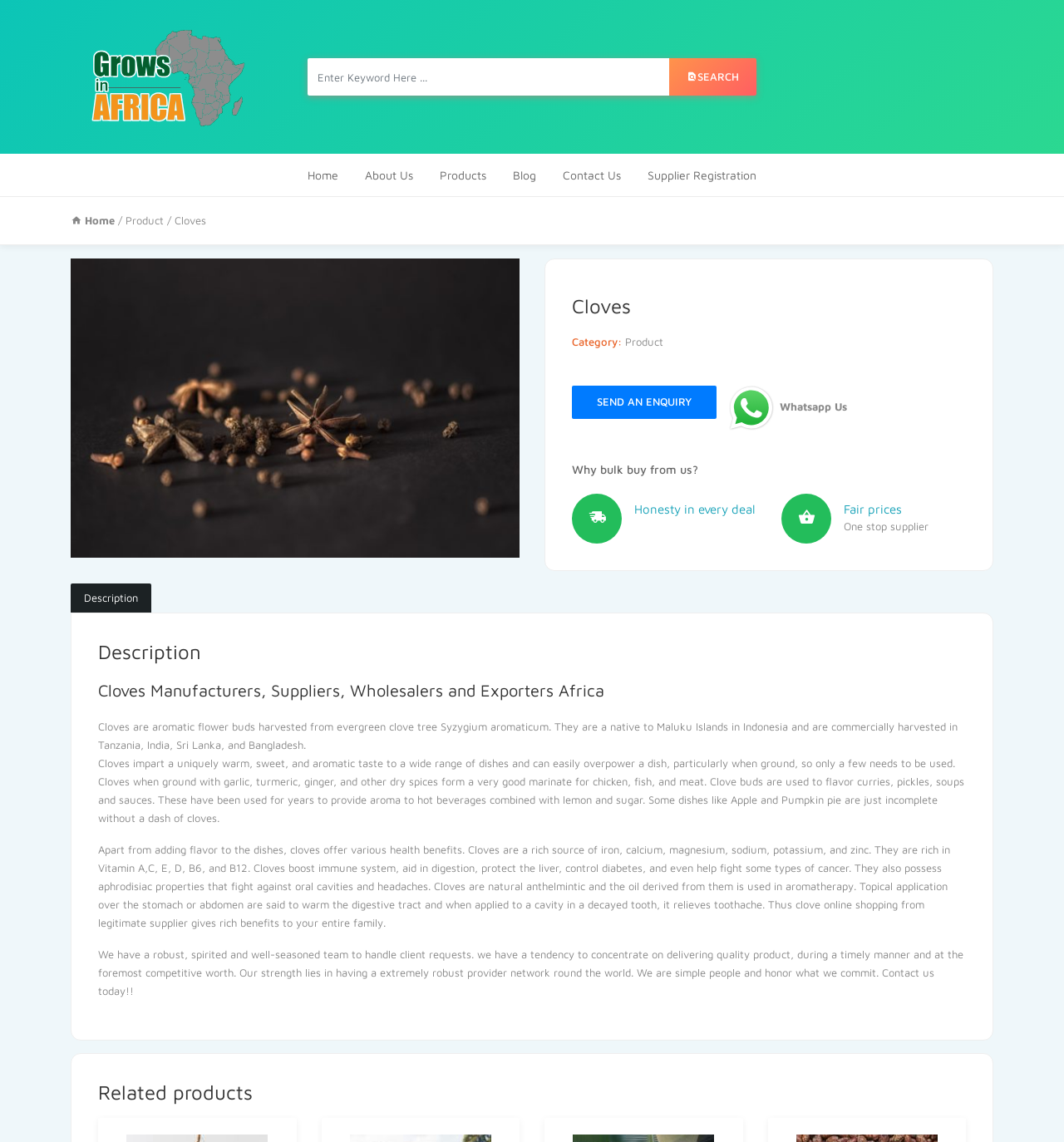Reply to the question with a brief word or phrase: What is the main product of Grows In Africa?

Cloves